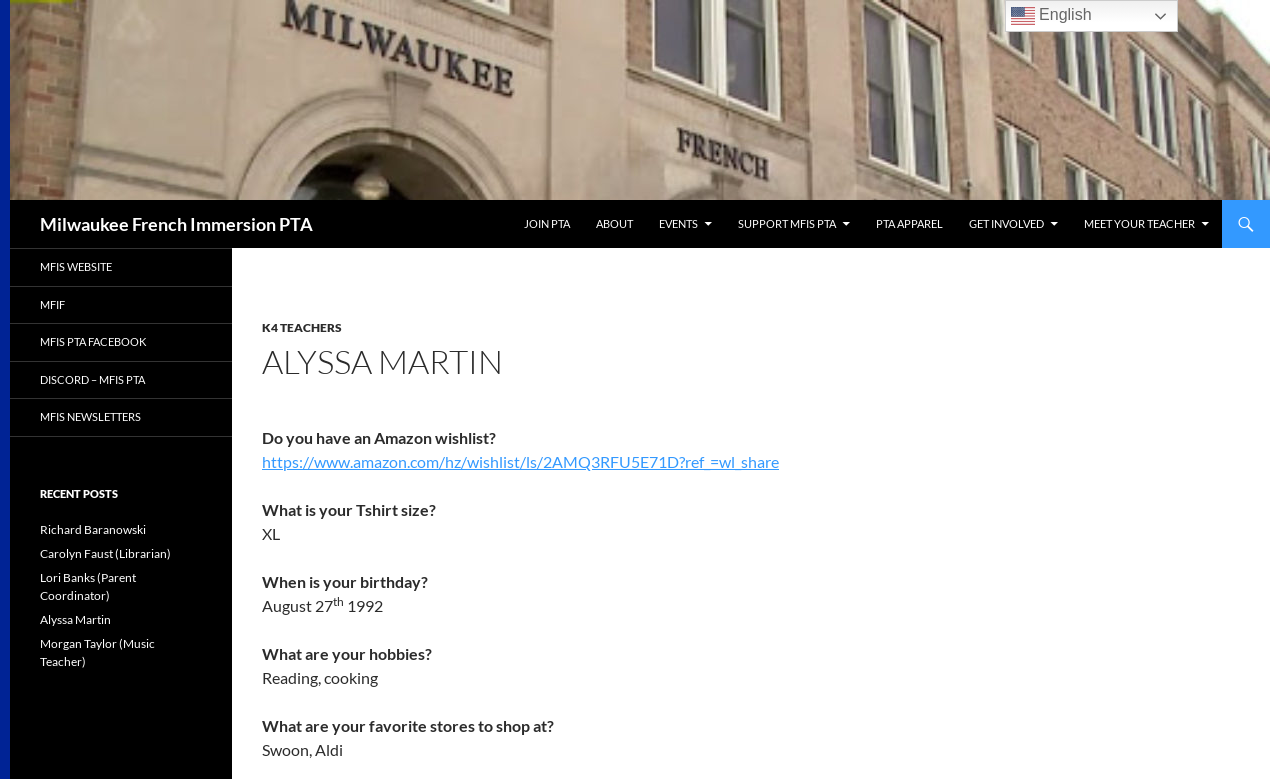Specify the bounding box coordinates of the area that needs to be clicked to achieve the following instruction: "Check the 'RECENT POSTS'".

[0.031, 0.622, 0.158, 0.645]